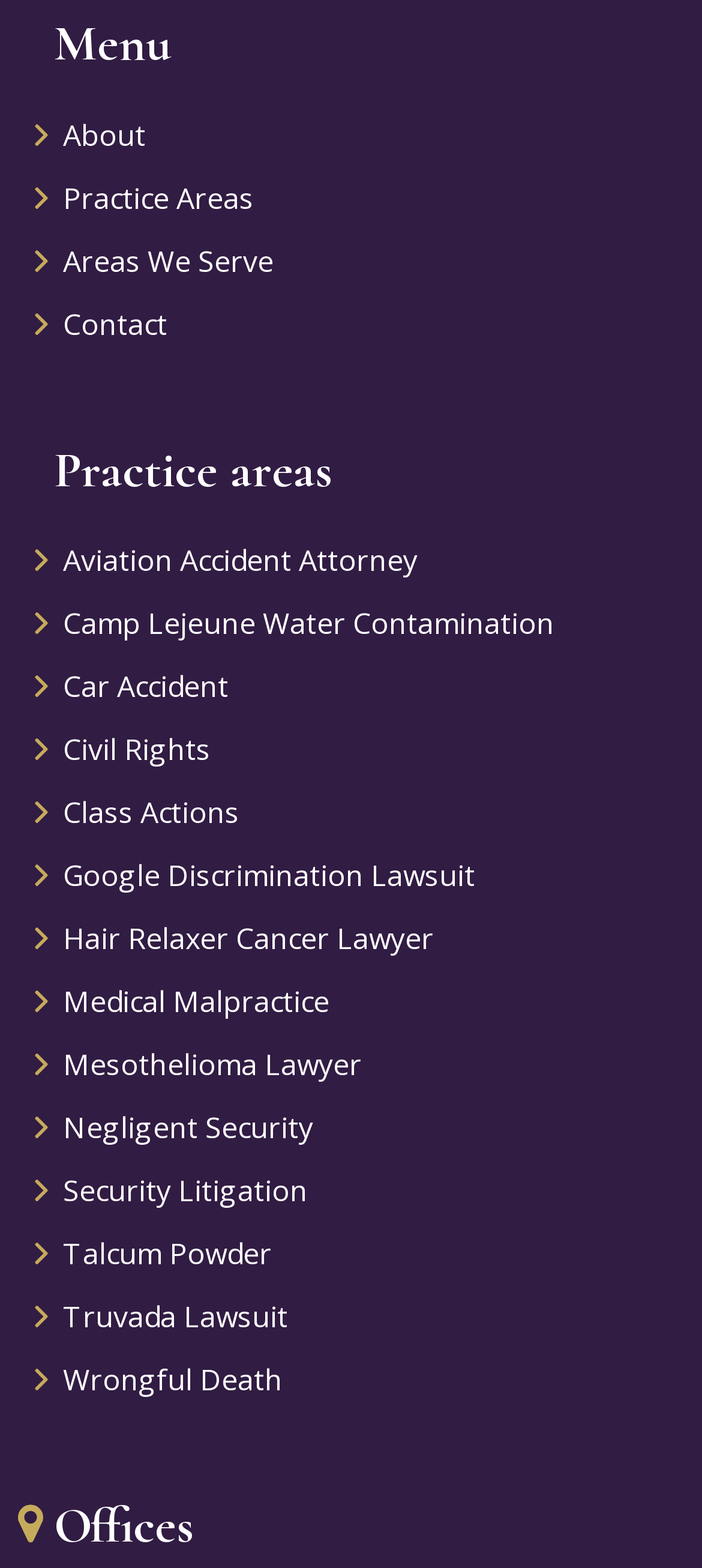Respond with a single word or phrase to the following question:
What is the first practice area listed?

Aviation Accident Attorney